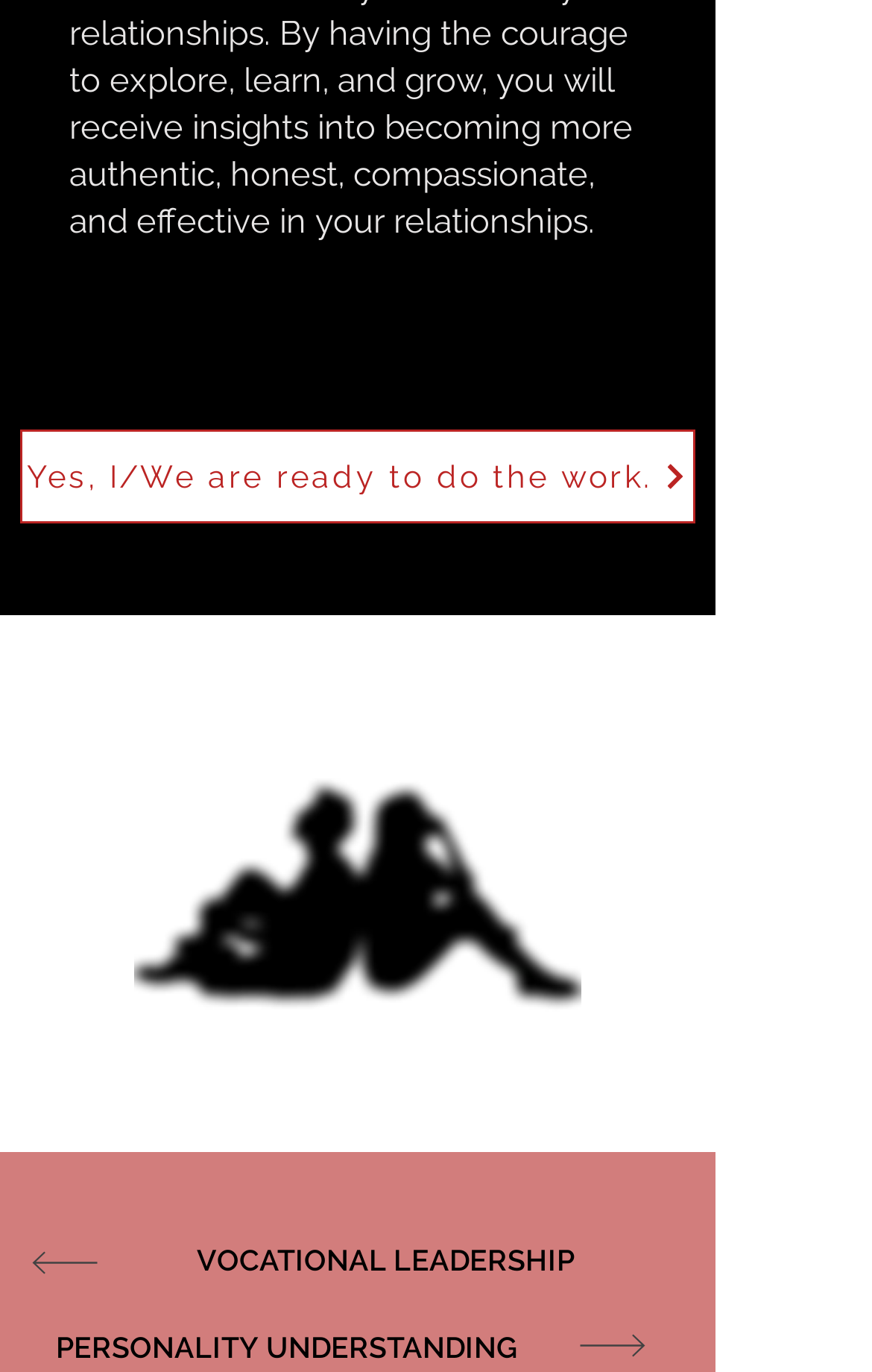What is the category of the link 'PERSONALITY UNDERSTANDING'?
Could you answer the question in a detailed manner, providing as much information as possible?

The link 'PERSONALITY UNDERSTANDING' is categorized under personality, as it is separate from the other links related to relationships and leadership, and is likely related to understanding one's personality traits.